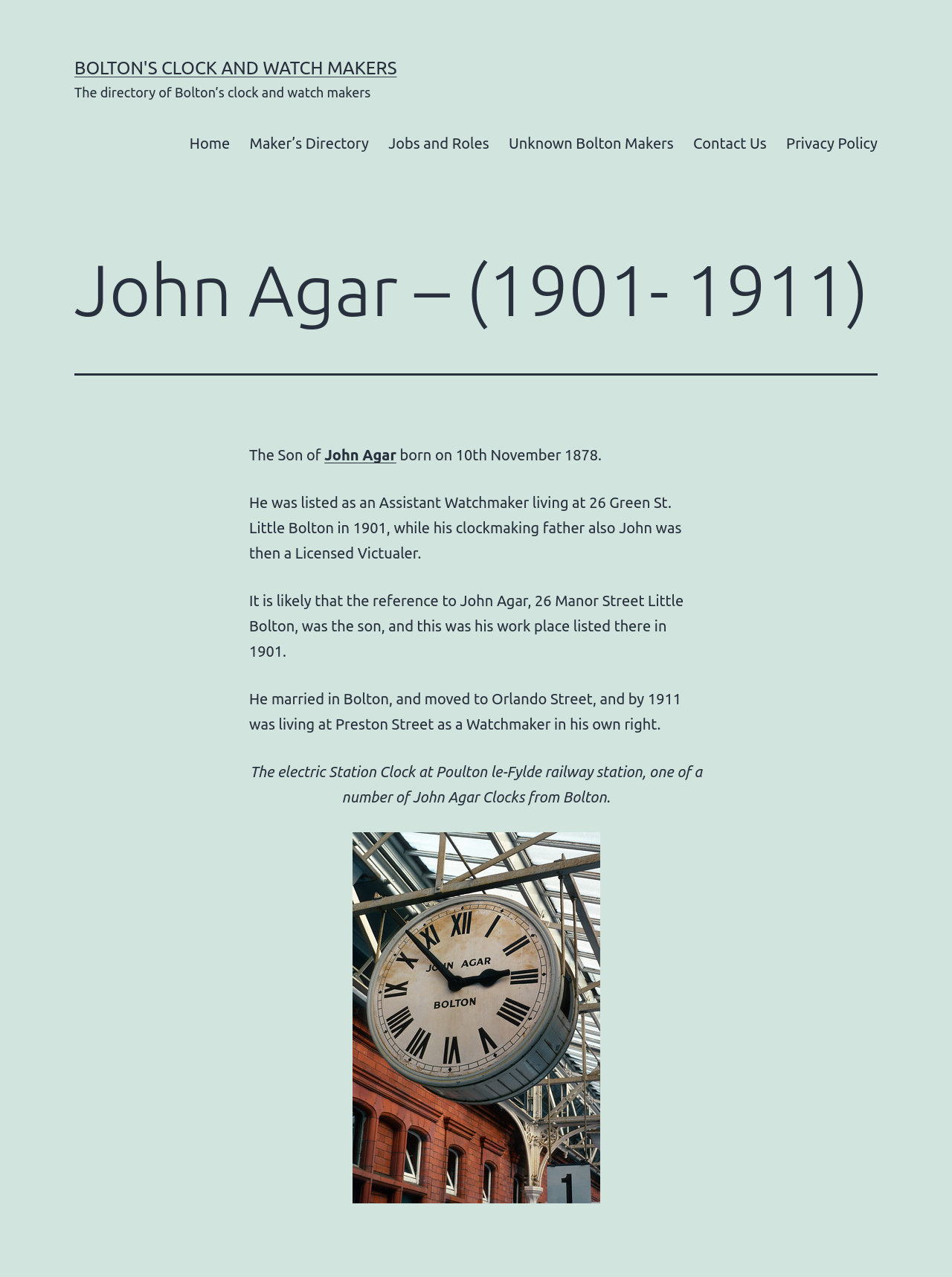What is the birthdate of John Agar?
Please answer the question as detailed as possible based on the image.

According to the webpage, John Agar was born on 10th November 1878, as mentioned in the text 'born on 10th November 1878.'